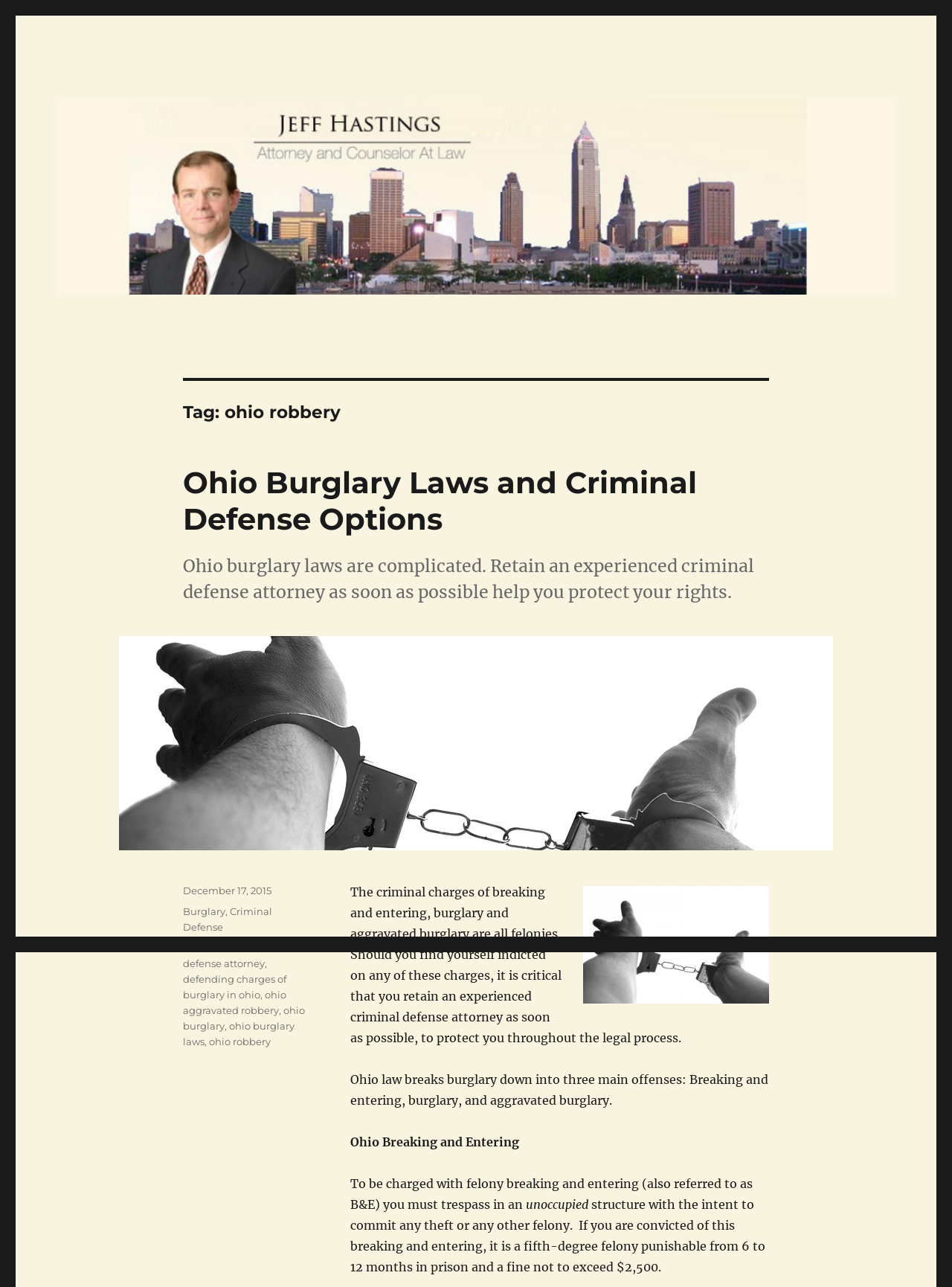Pinpoint the bounding box coordinates of the clickable element to carry out the following instruction: "Send your inquiry to the company."

None